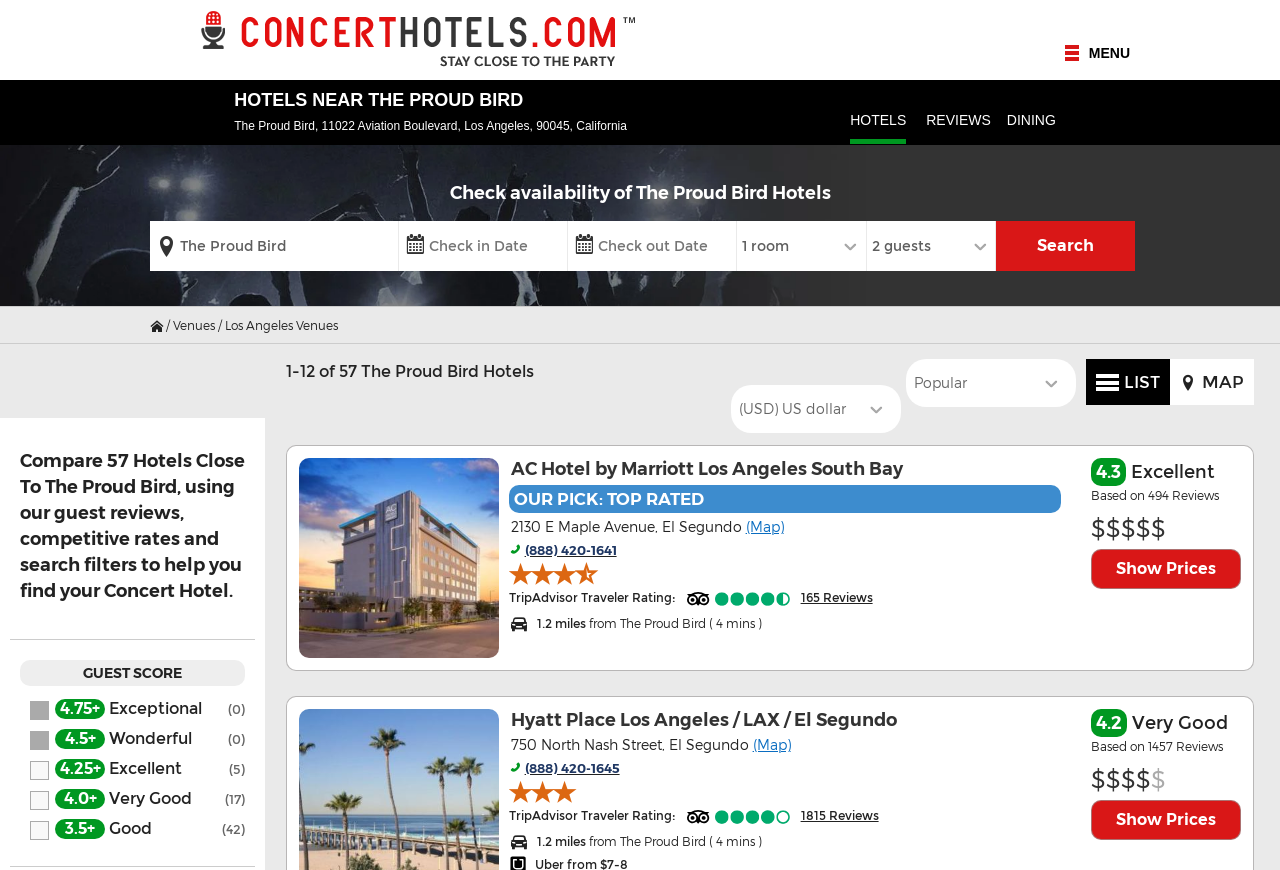How many reviews does the Hyatt Place Los Angeles / LAX / El Segundo have?
Look at the webpage screenshot and answer the question with a detailed explanation.

I found the answer by looking at the link '1815 Reviews' which suggests that the Hyatt Place Los Angeles / LAX / El Segundo has 1815 reviews.